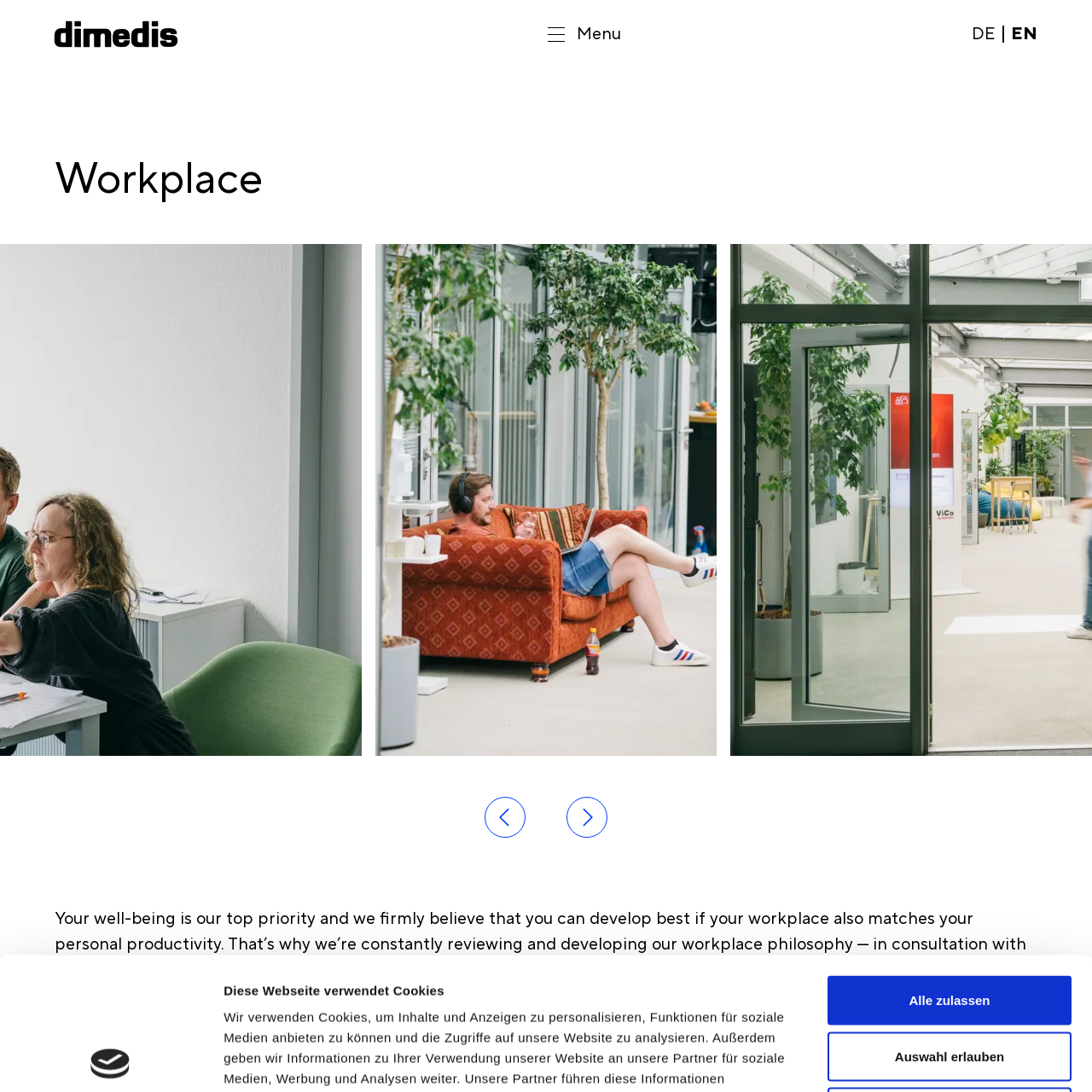Concentrate on the image inside the red frame and provide a detailed response to the subsequent question, utilizing the visual information from the image: 
What does the image evoke?

The aesthetics of the image are likely designed to evoke a sense of professionalism and innovation, which resonates with the company's goals of constant improvement and adaptation in workplace practices.